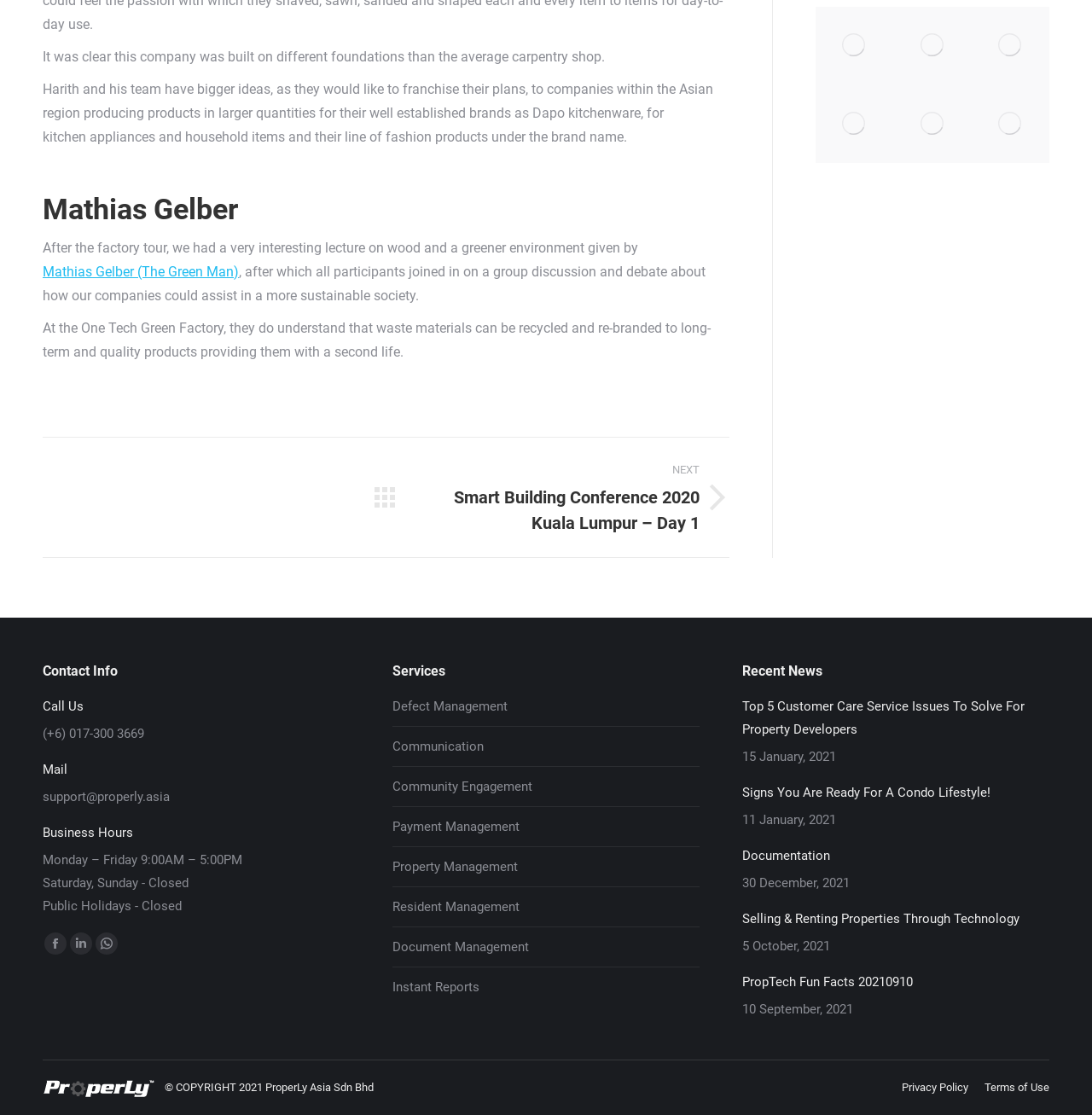Return the bounding box coordinates of the UI element that corresponds to this description: "Mathias Gelber (The Green Man)". The coordinates must be given as four float numbers in the range of 0 and 1, [left, top, right, bottom].

[0.039, 0.236, 0.219, 0.251]